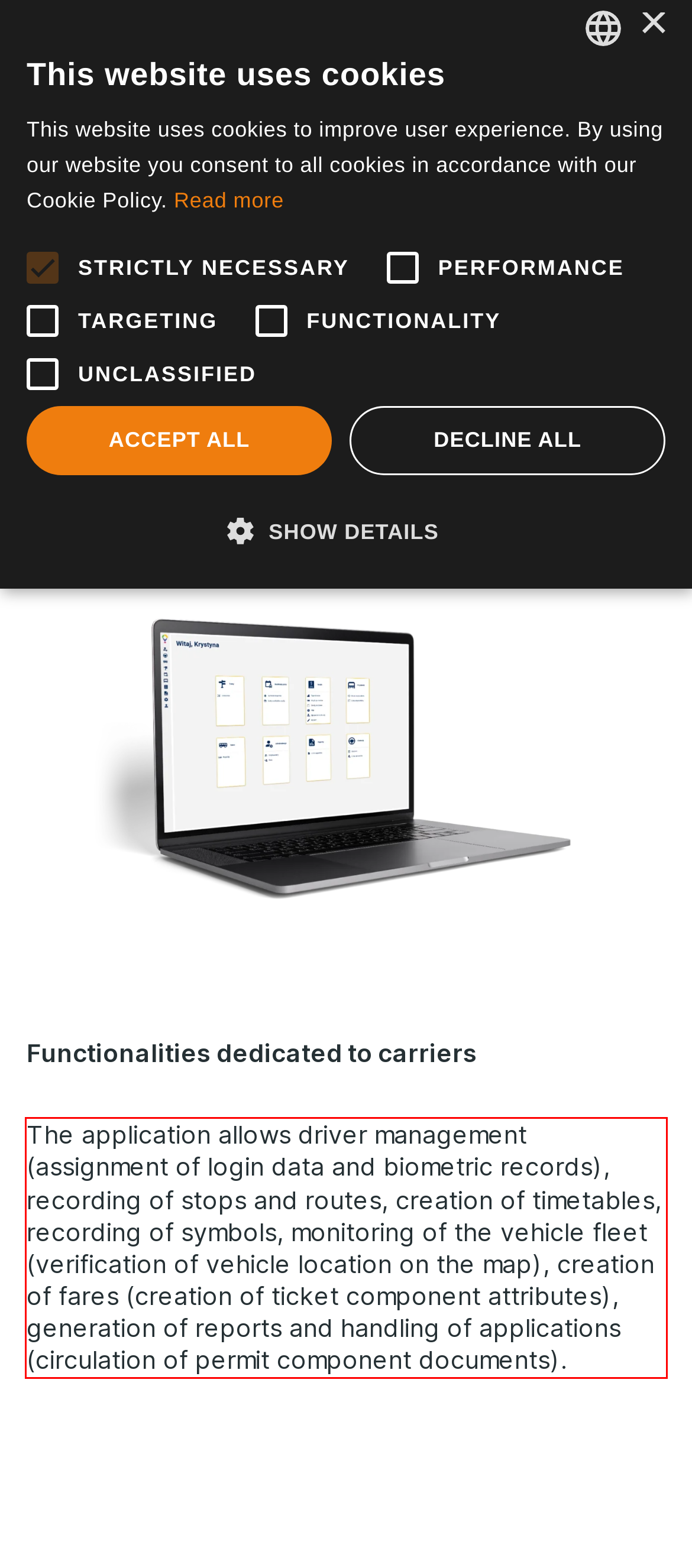Given a webpage screenshot, locate the red bounding box and extract the text content found inside it.

The application allows driver management (assignment of login data and biometric records), recording of stops and routes, creation of timetables, recording of symbols, monitoring of the vehicle fleet (verification of vehicle location on the map), creation of fares (creation of ticket component attributes), generation of reports and handling of applications (circulation of permit component documents).